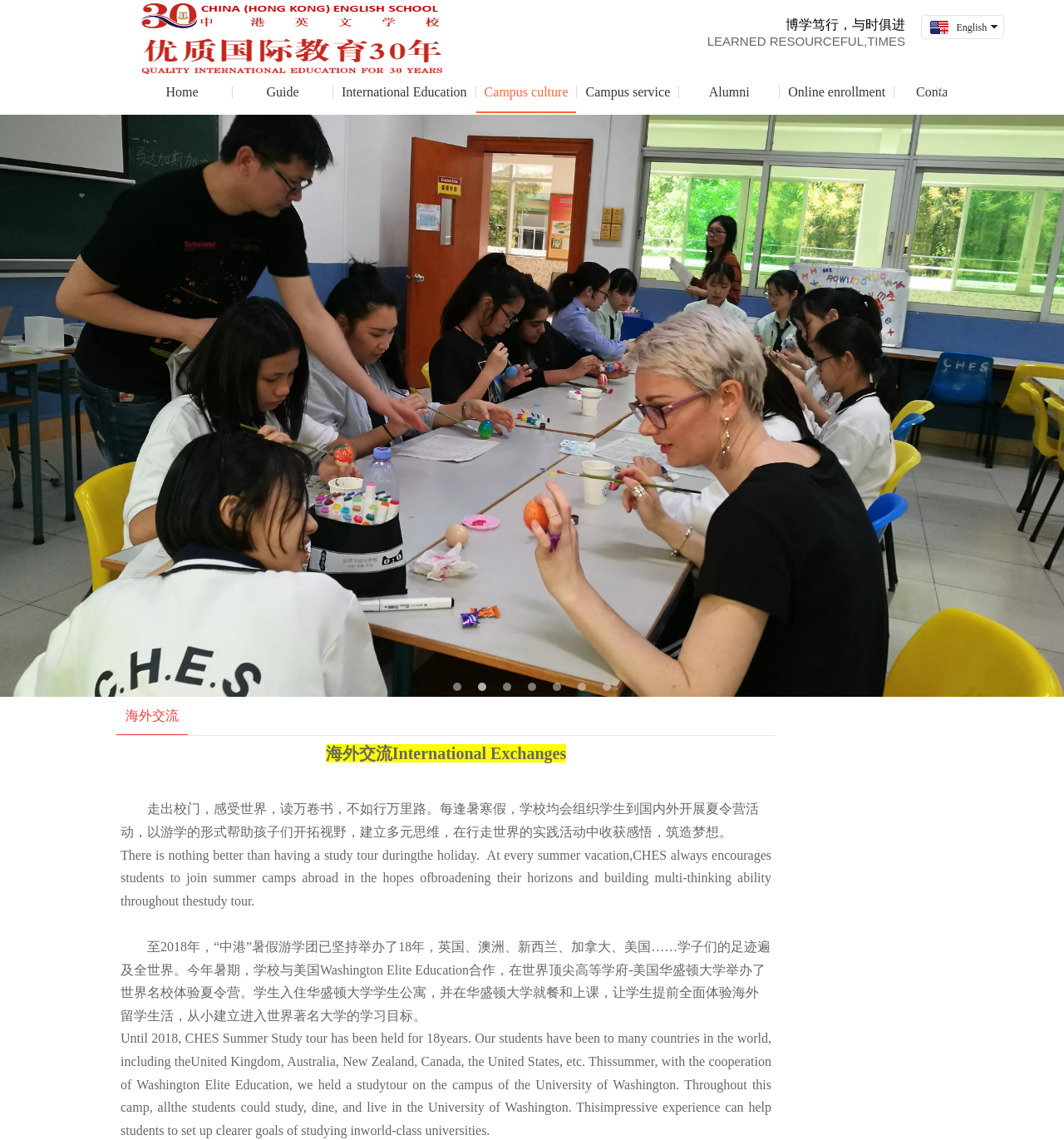Please mark the clickable region by giving the bounding box coordinates needed to complete this instruction: "Click Home".

[0.132, 0.062, 0.21, 0.099]